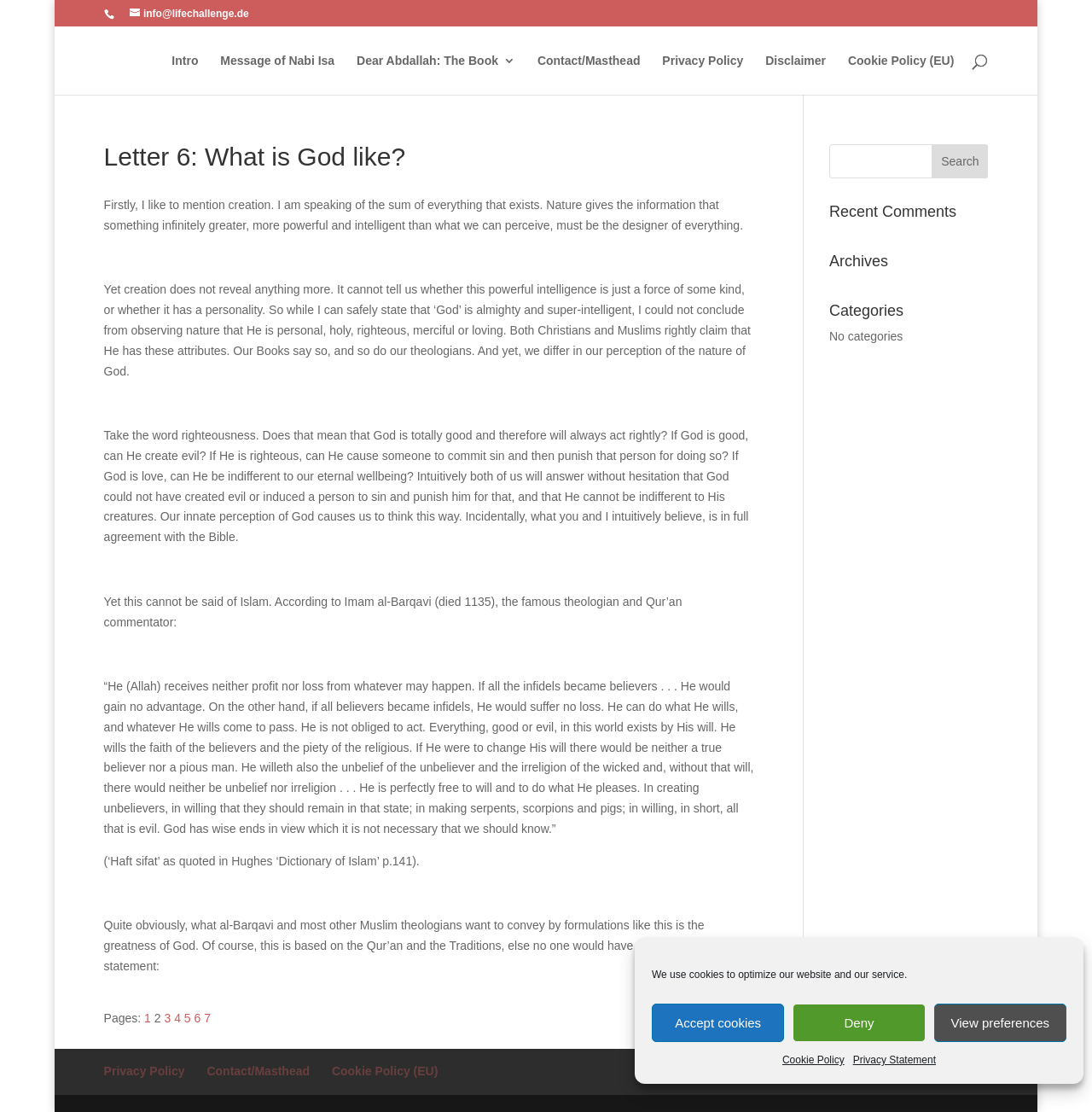What is the quote from Imam al-Barqavi about?
Answer the question with as much detail as possible.

The quote from Imam al-Barqavi is about God's will and power, stating that God is not obliged to act and that everything, good or evil, exists by His will.